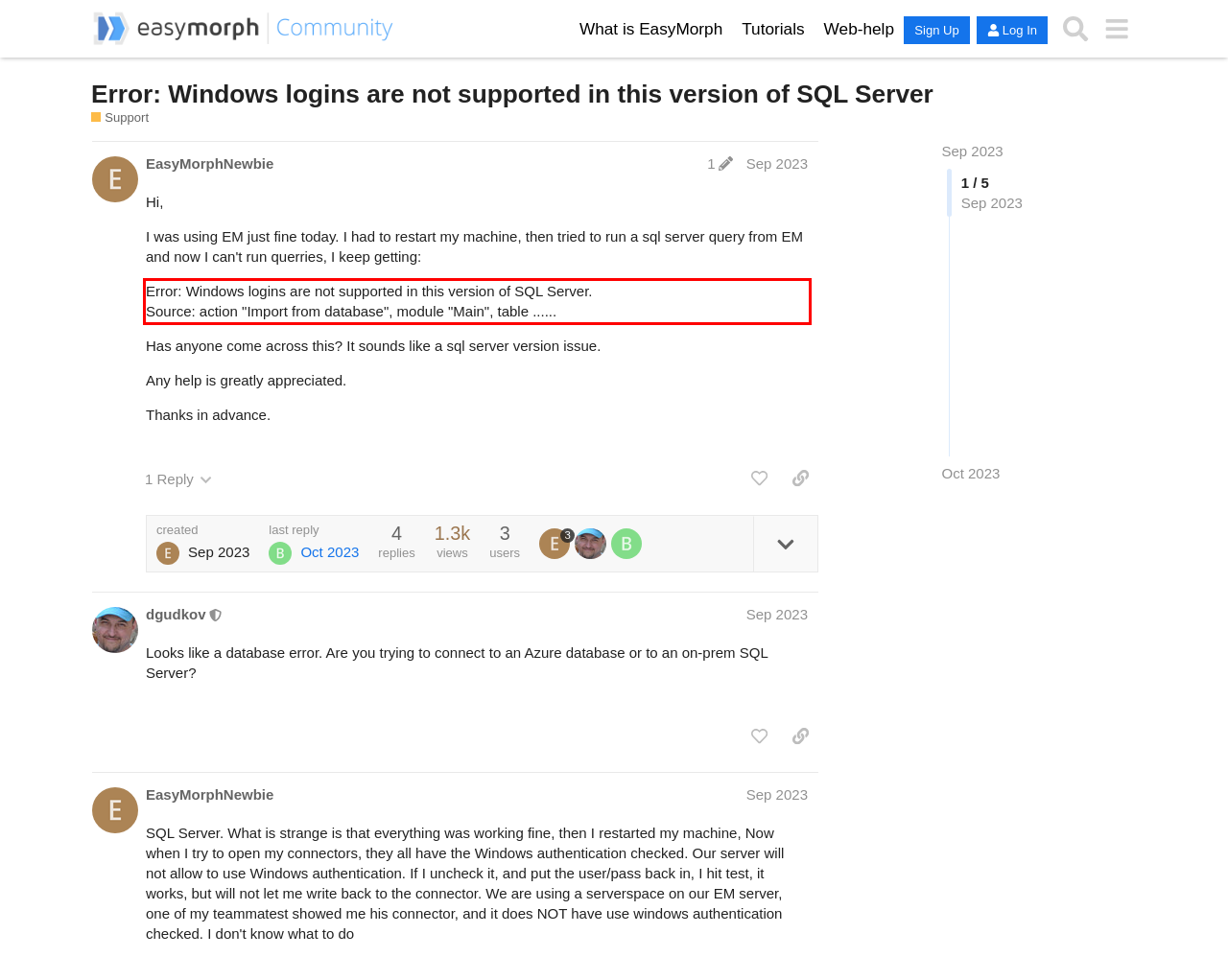Using the provided webpage screenshot, recognize the text content in the area marked by the red bounding box.

Error: Windows logins are not supported in this version of SQL Server. Source: action "Import from database", module "Main", table ......